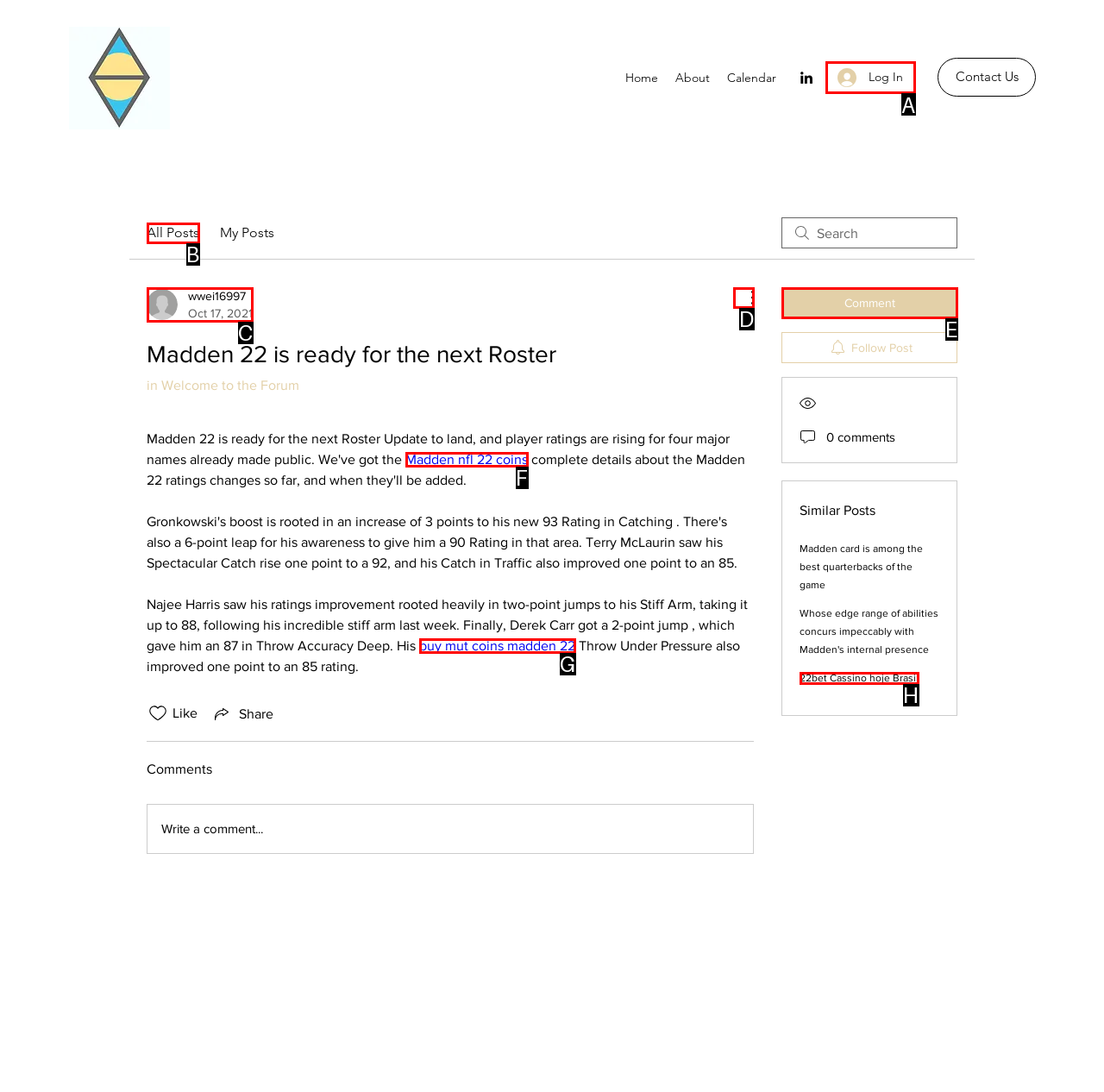Based on the element description: wwei16997Oct 17, 2021, choose the best matching option. Provide the letter of the option directly.

C